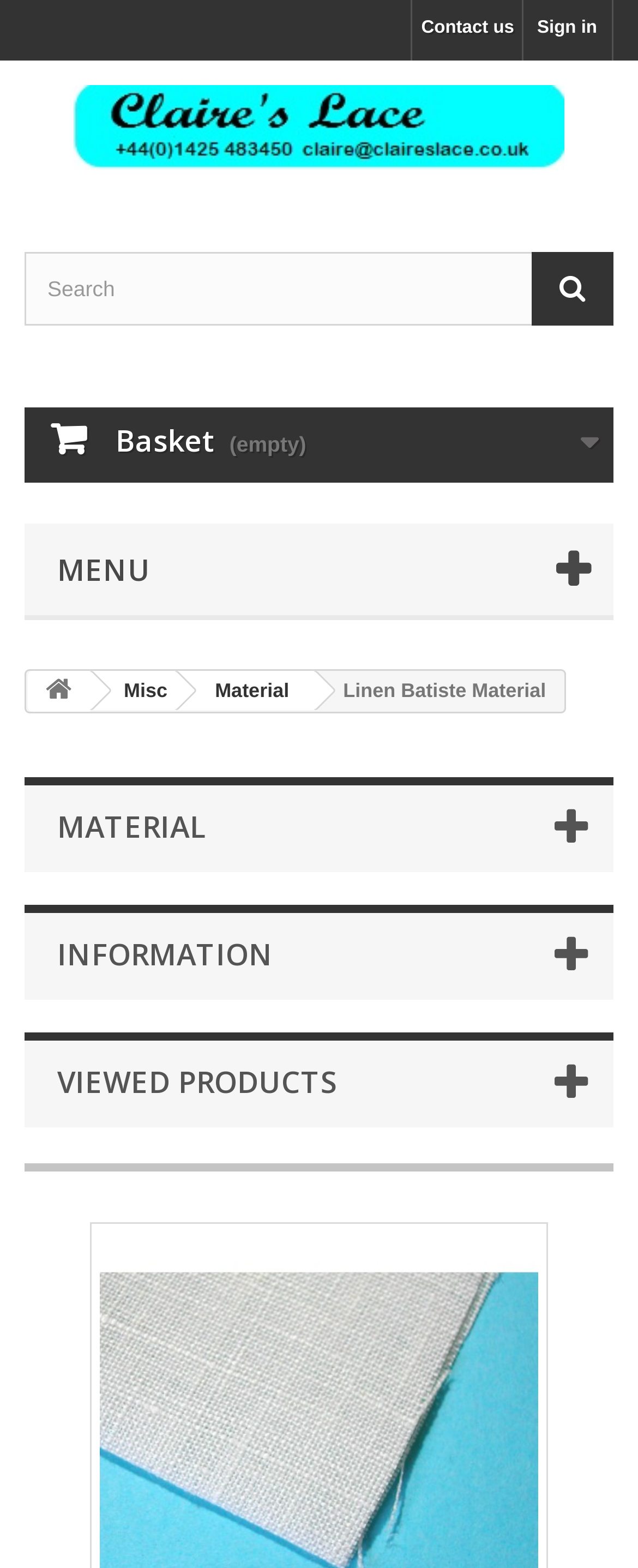Specify the bounding box coordinates of the element's area that should be clicked to execute the given instruction: "View basket". The coordinates should be four float numbers between 0 and 1, i.e., [left, top, right, bottom].

[0.038, 0.26, 0.962, 0.308]